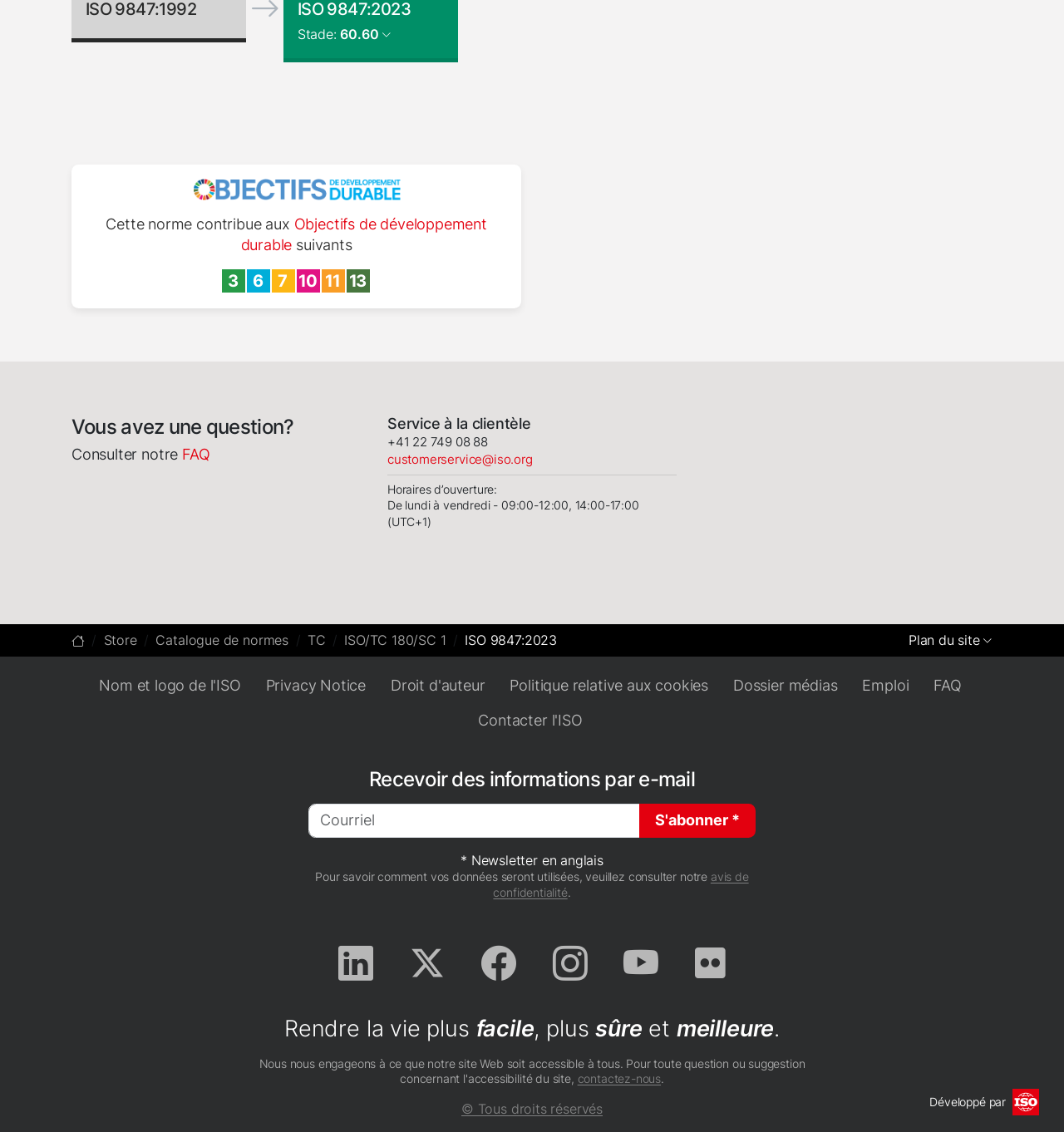Please find the bounding box coordinates of the element's region to be clicked to carry out this instruction: "Click on ABOUT".

None